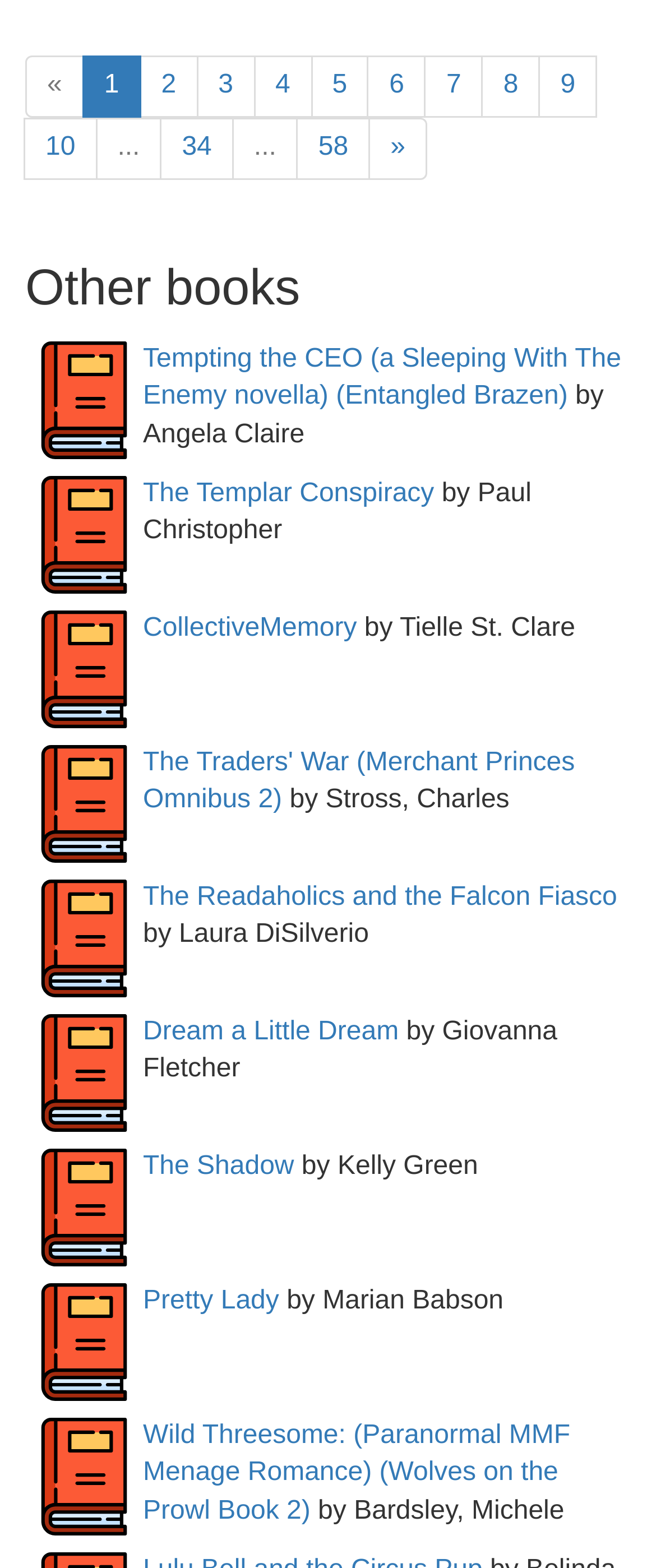Specify the bounding box coordinates (top-left x, top-left y, bottom-right x, bottom-right y) of the UI element in the screenshot that matches this description: 8

[0.734, 0.035, 0.823, 0.075]